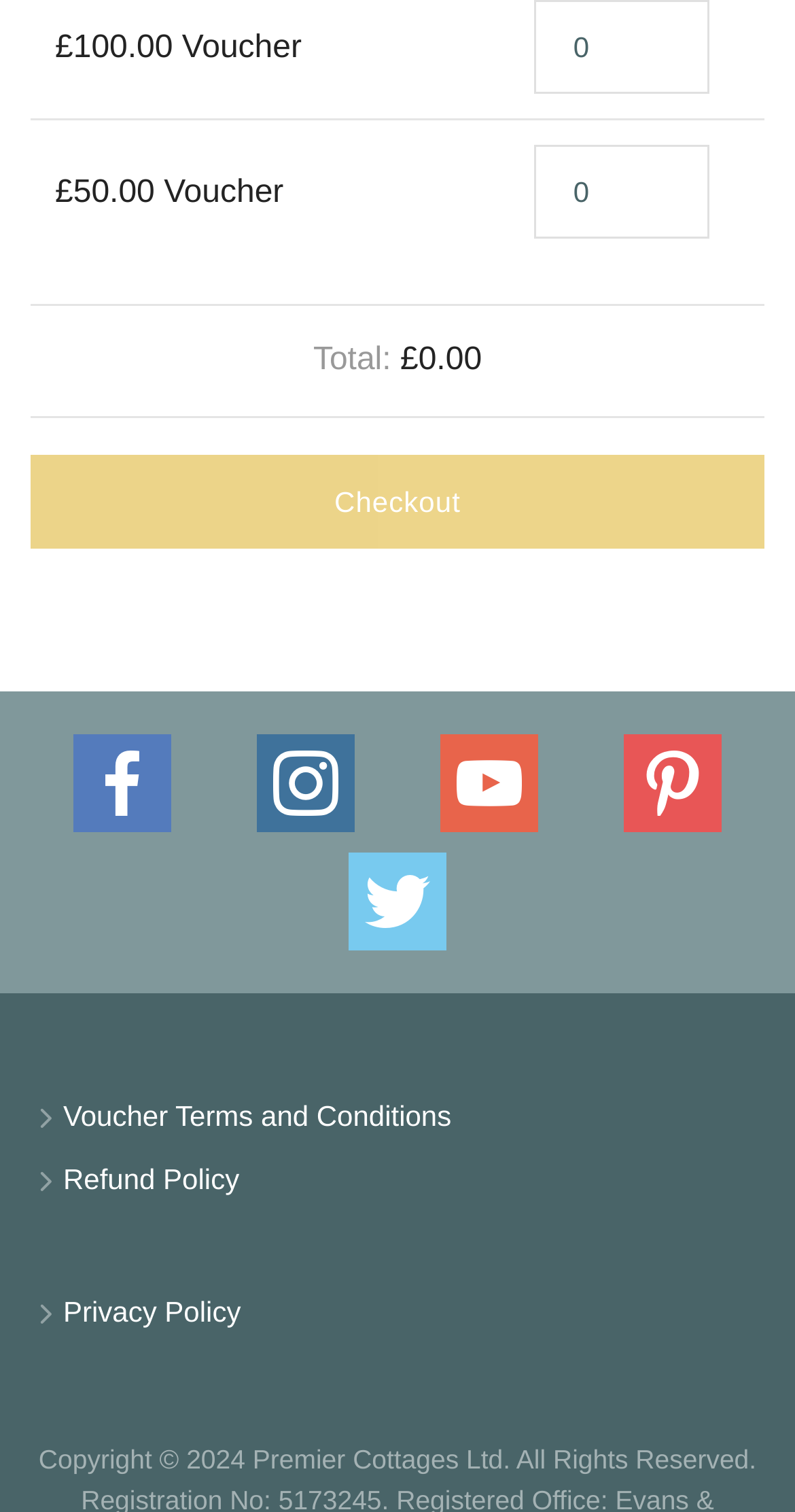Please give a succinct answer using a single word or phrase:
What is the purpose of the button at the bottom?

Voucher Terms and Conditions